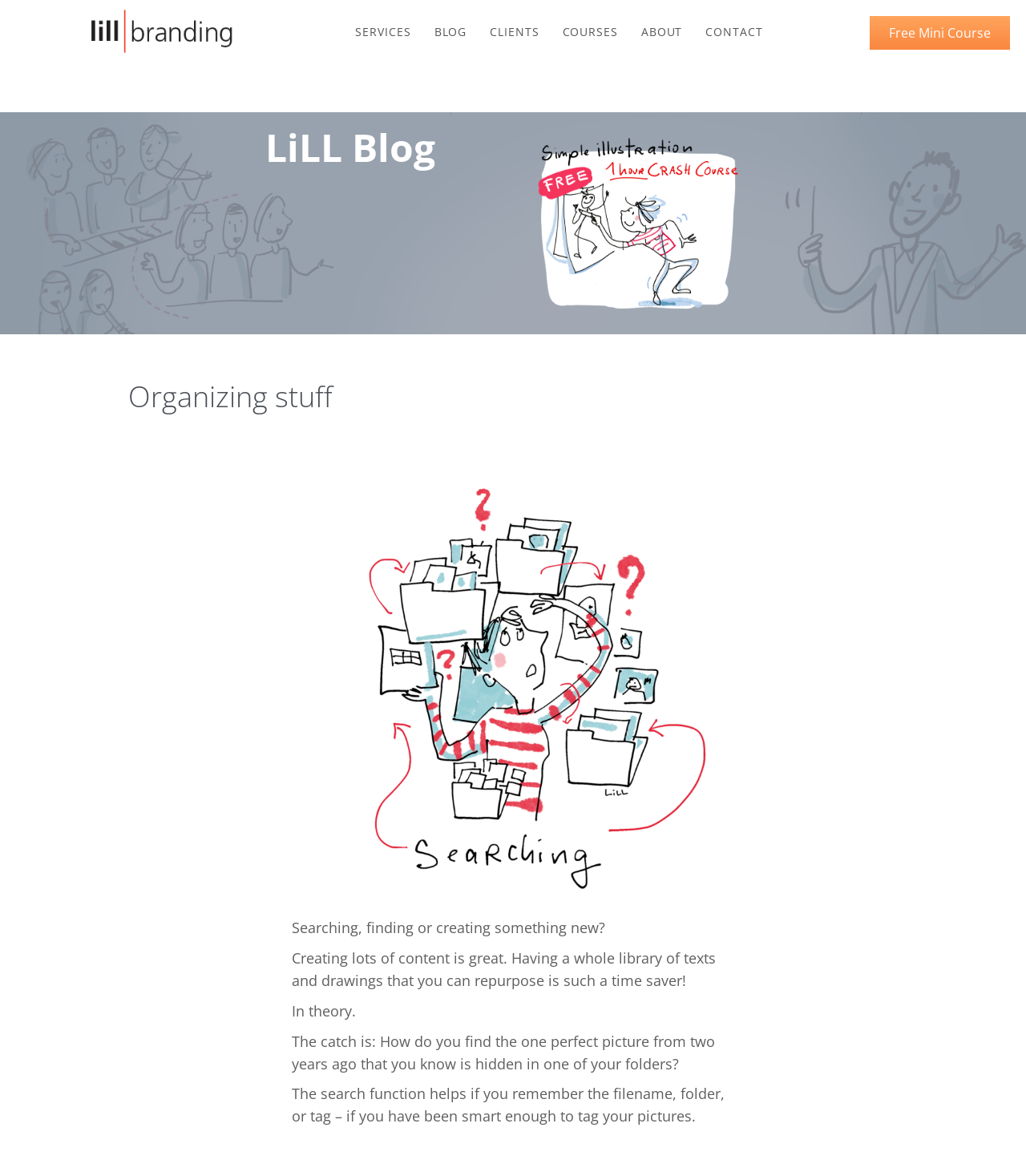Can you find the bounding box coordinates for the element to click on to achieve the instruction: "Click on the 'CONTACT' link"?

[0.677, 0.02, 0.754, 0.035]